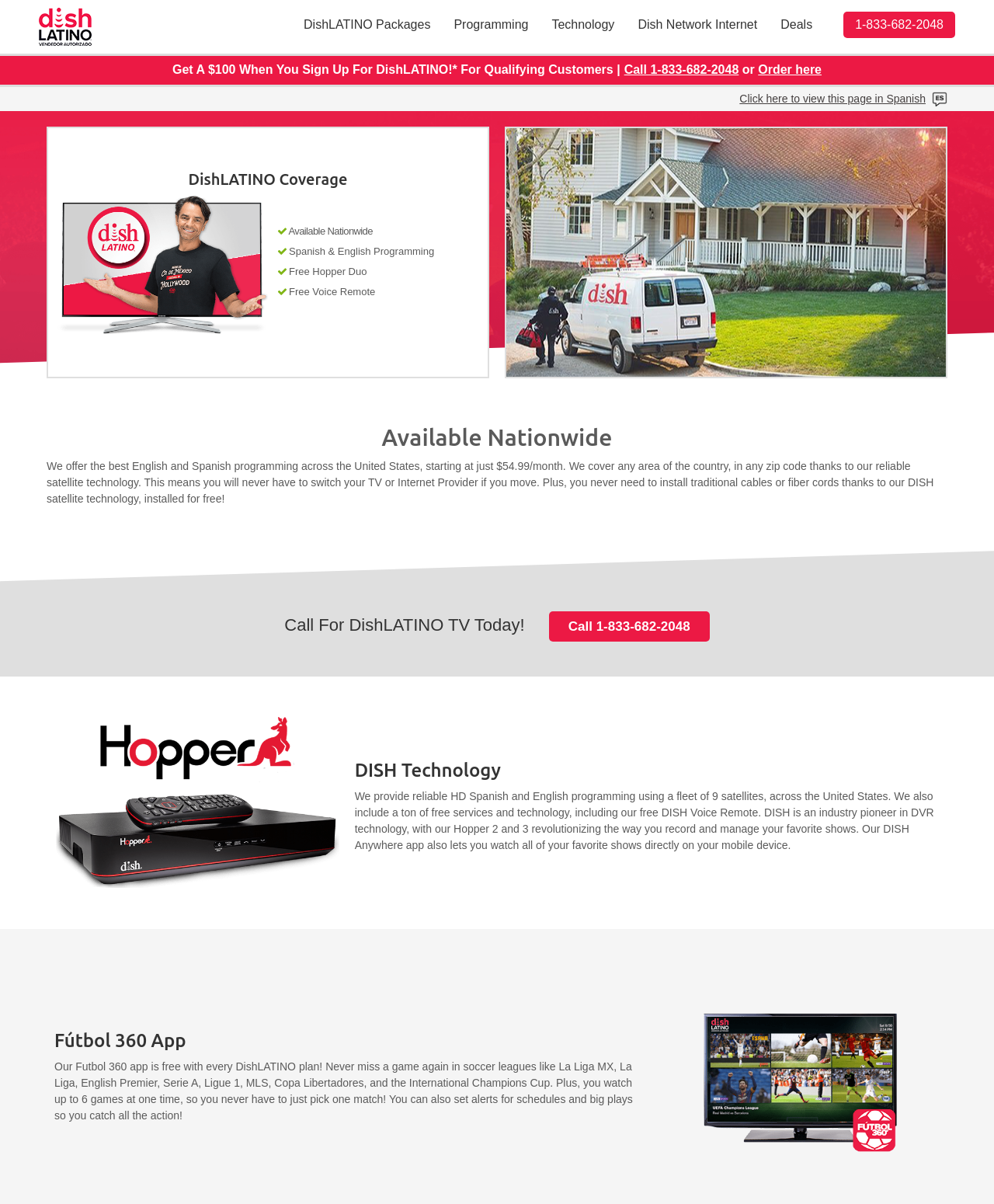Give a one-word or short phrase answer to this question: 
What is the phone number to call for DishLATINO TV?

1-833-682-2048